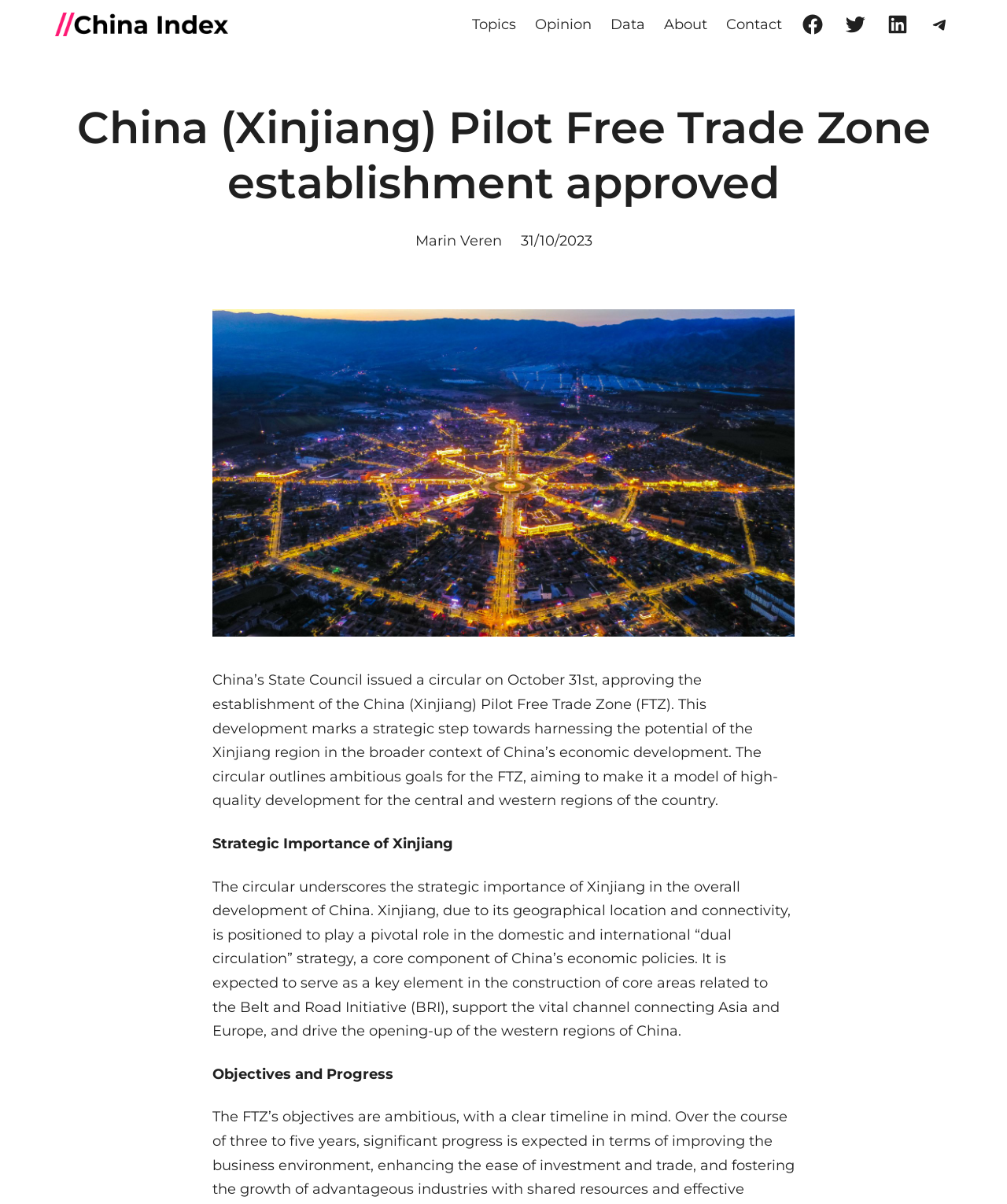Identify the bounding box coordinates of the section that should be clicked to achieve the task described: "Click China Index logo".

[0.055, 0.011, 0.227, 0.03]